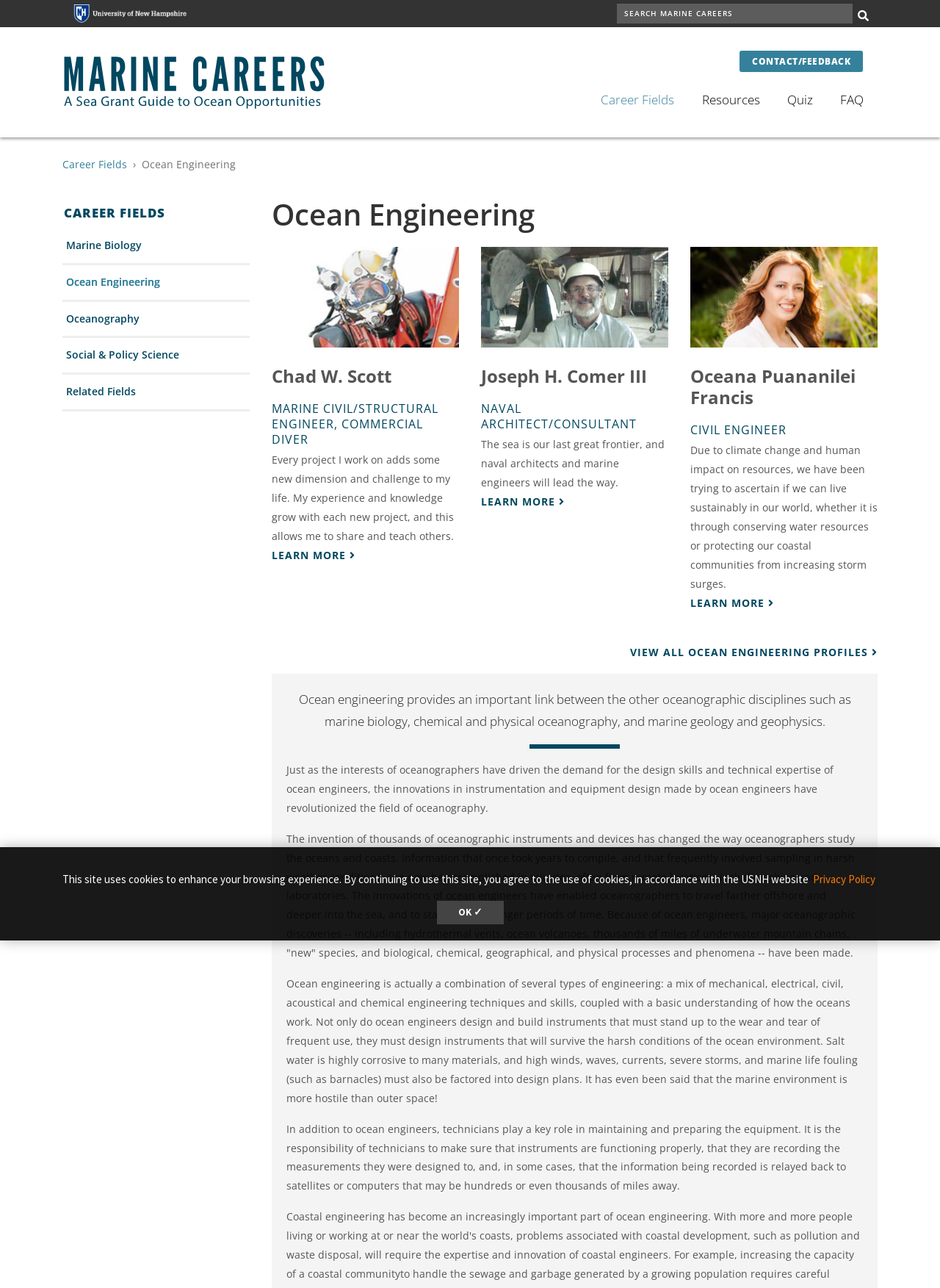Please determine the bounding box coordinates of the element's region to click in order to carry out the following instruction: "Search for something". The coordinates should be four float numbers between 0 and 1, i.e., [left, top, right, bottom].

[0.656, 0.003, 0.907, 0.018]